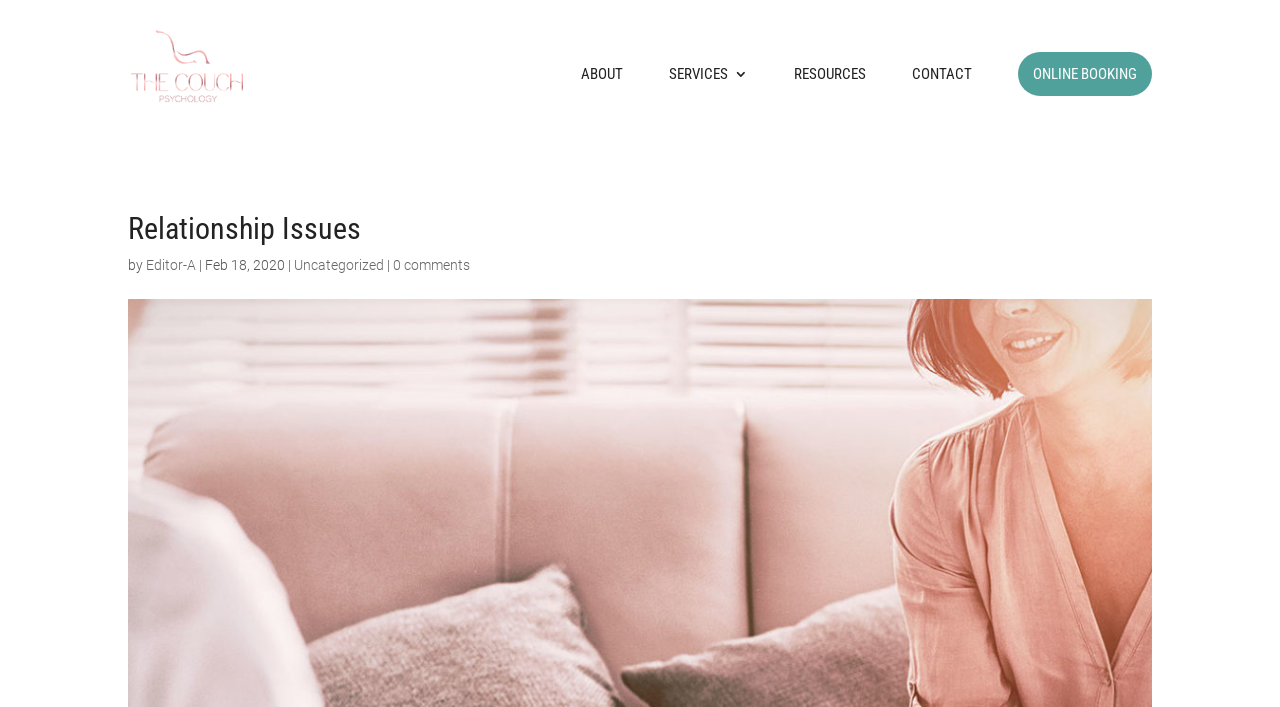Please respond to the question with a concise word or phrase:
What is the name of the therapy group?

The Couch Therapy Group